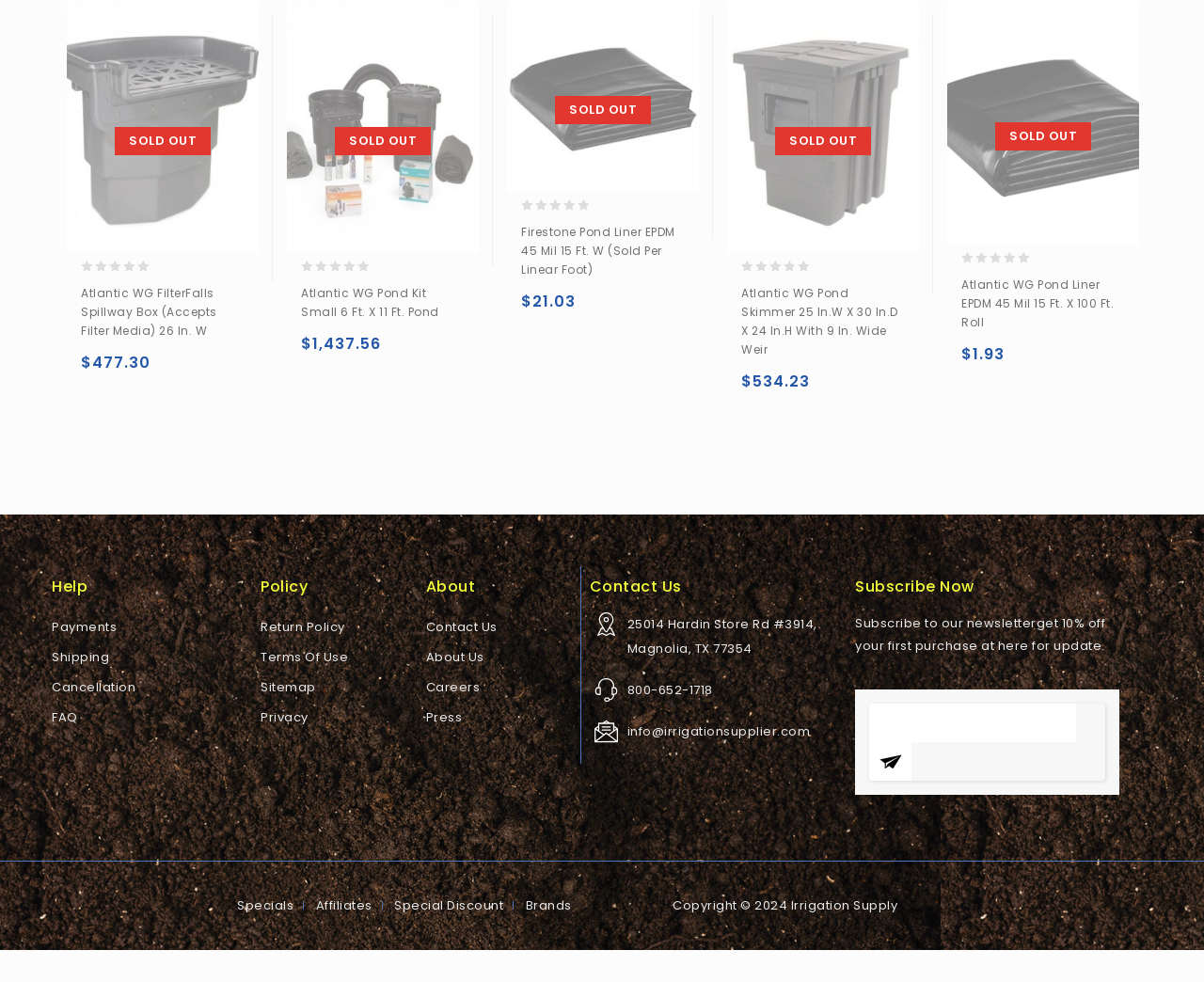What is the discount offered for subscribing to the newsletter?
Please look at the screenshot and answer using one word or phrase.

10% off